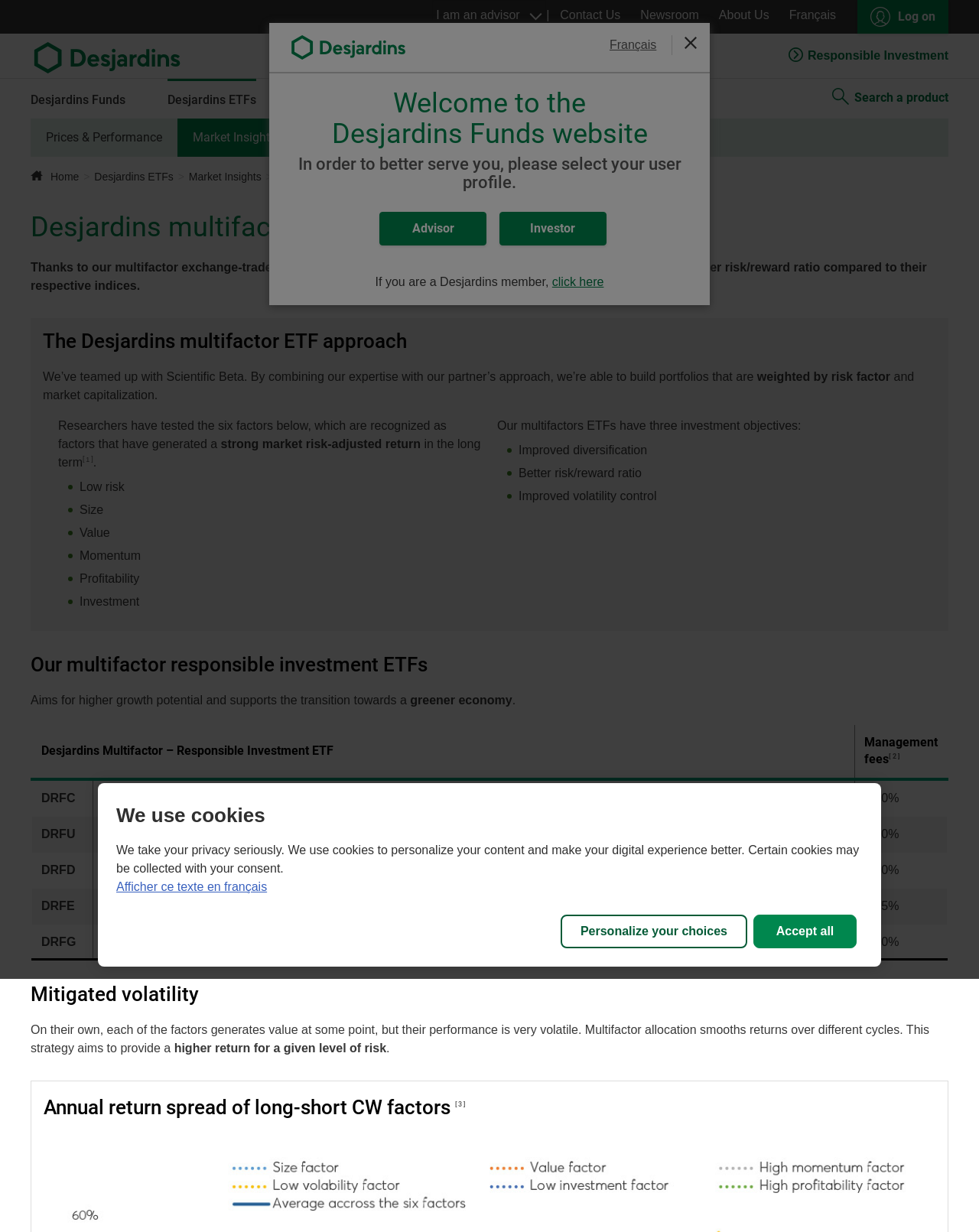Pinpoint the bounding box coordinates of the area that must be clicked to complete this instruction: "Select a profile".

[0.441, 0.004, 0.476, 0.04]